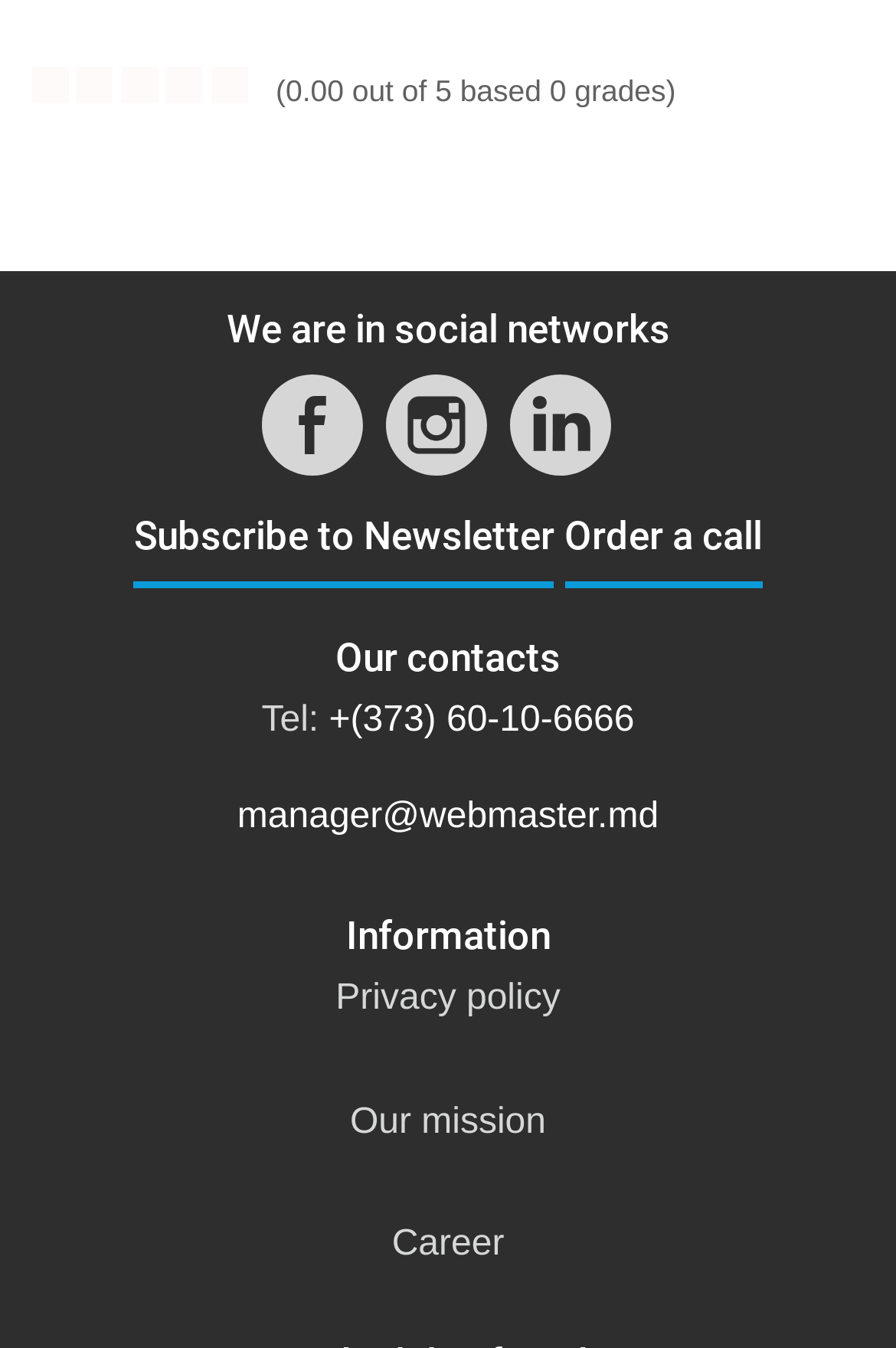Please determine the bounding box coordinates of the area that needs to be clicked to complete this task: 'Read Privacy policy'. The coordinates must be four float numbers between 0 and 1, formatted as [left, top, right, bottom].

[0.375, 0.719, 0.625, 0.765]